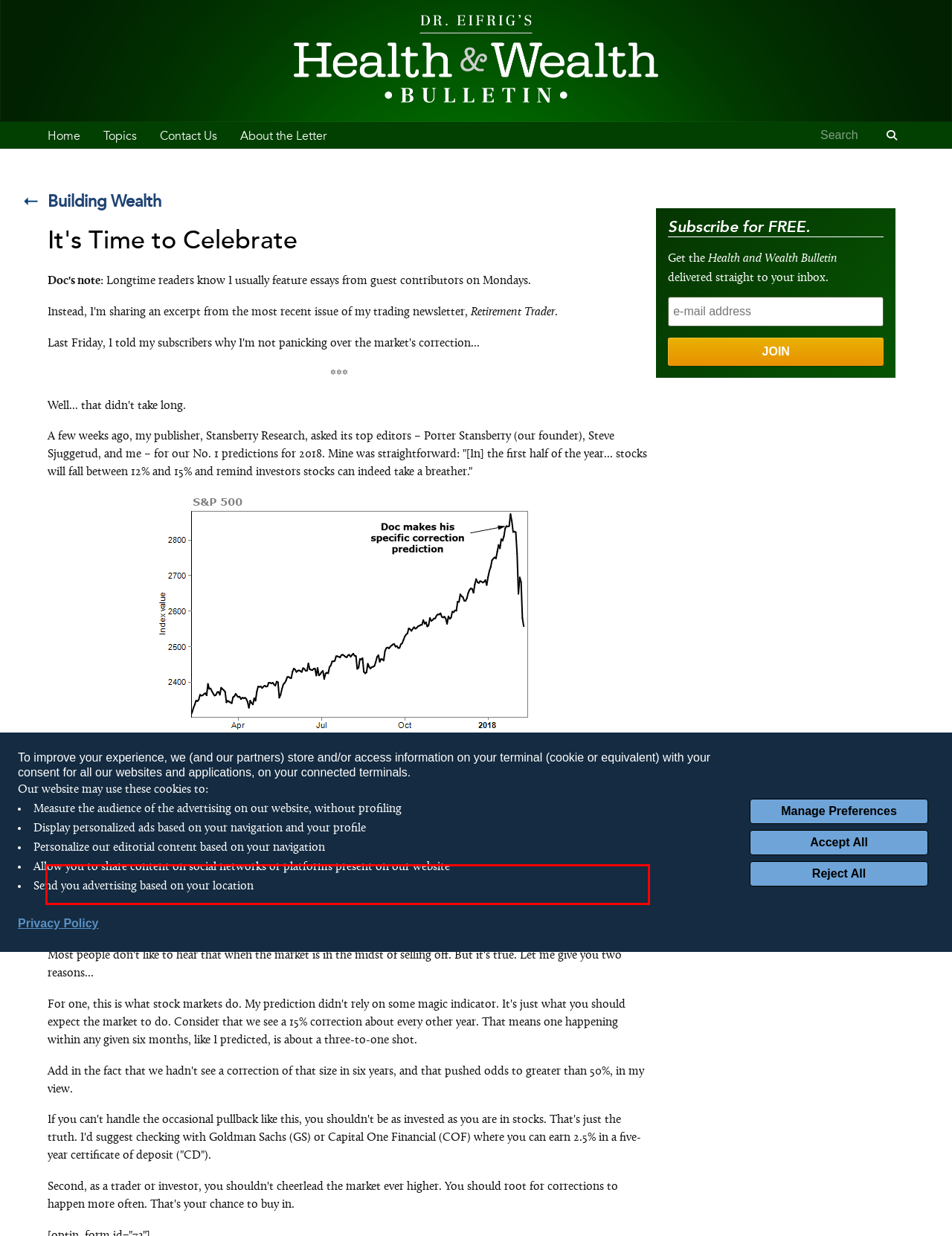Analyze the red bounding box in the provided webpage screenshot and generate the text content contained within.

Folks look at their trading accounts or 401(k)s and see thousands – or even tens of thousands – of dollars evaporated. They get upset about their returns over the last week. Many of them call me to ask what to do...